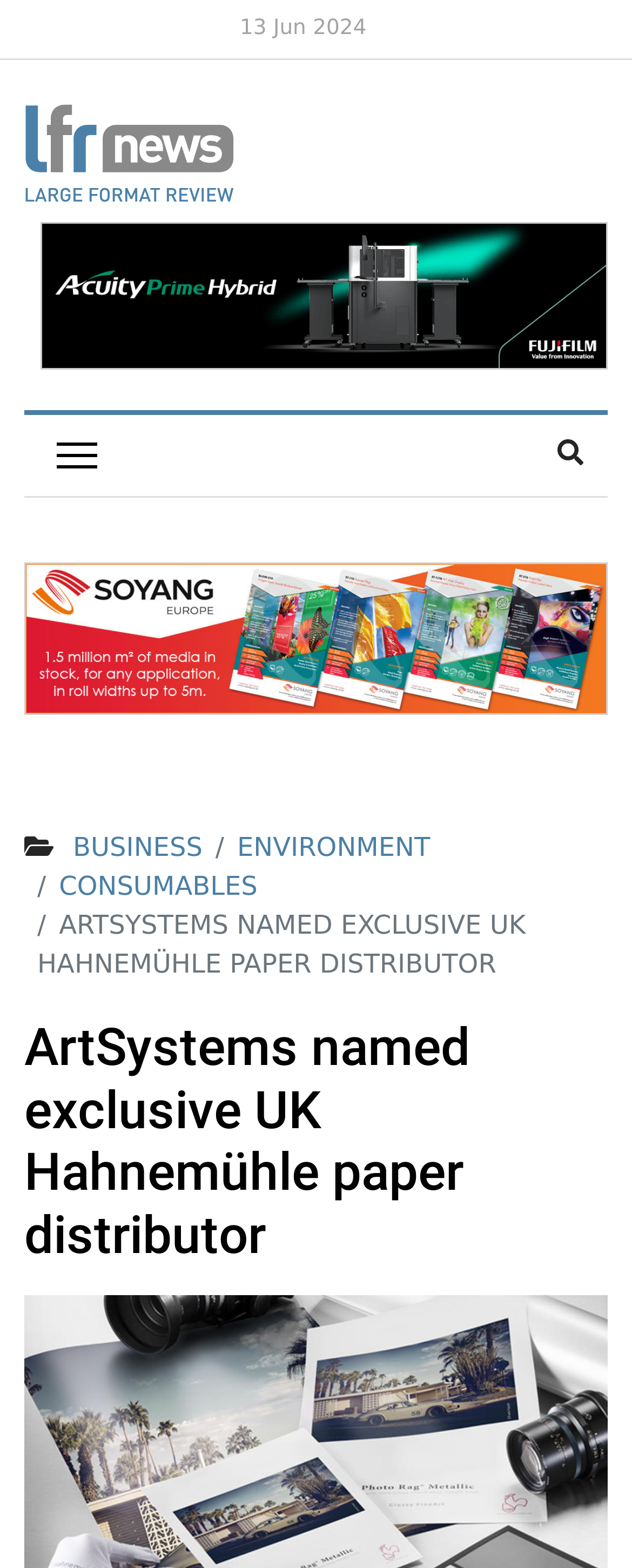What is the date mentioned on the webpage?
Using the image as a reference, answer the question in detail.

I found the date '13 Jun 2024' on the webpage, which is located at the top section of the page, indicating that it might be a news or update date.